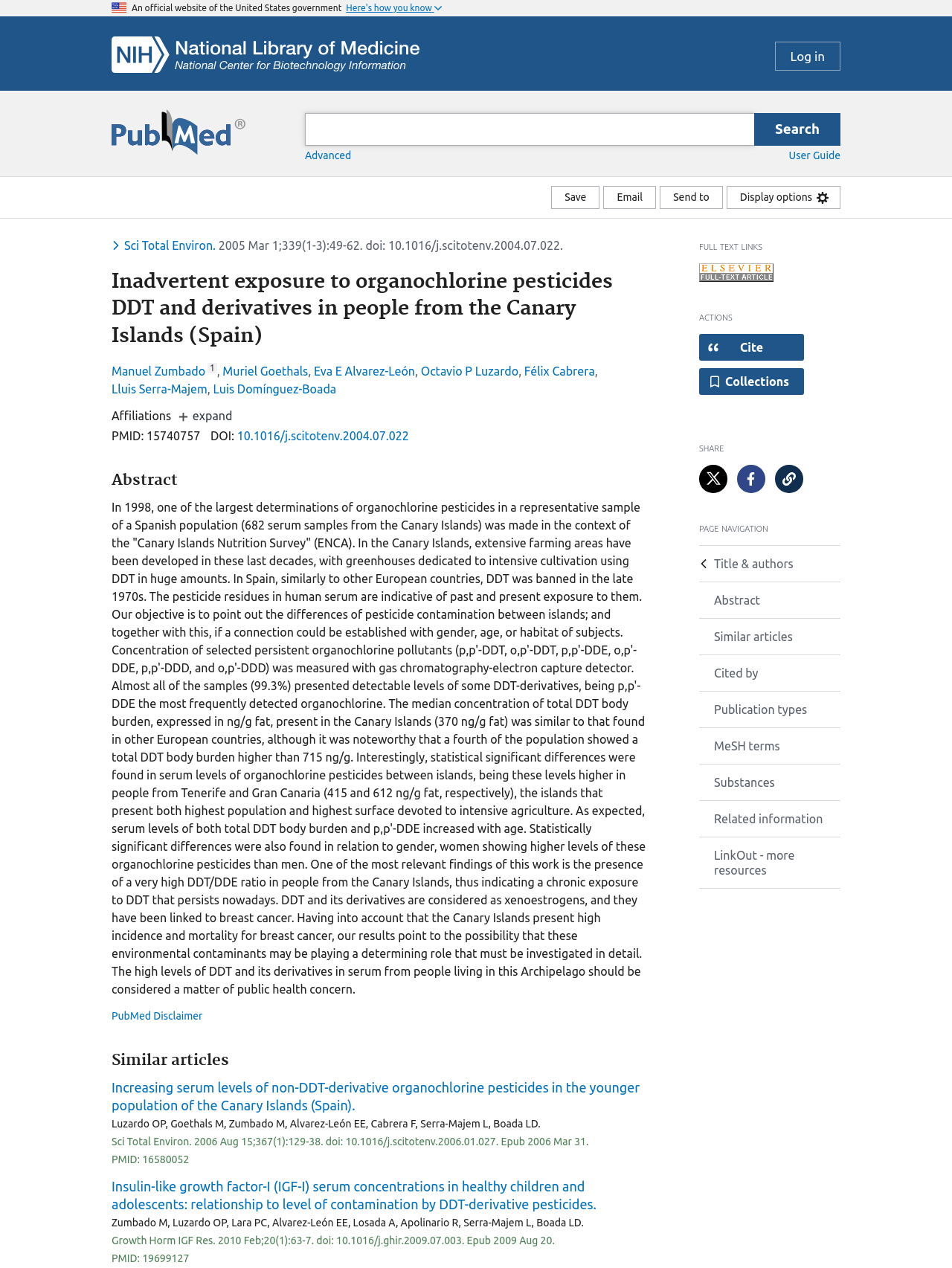Please determine the bounding box coordinates of the element to click on in order to accomplish the following task: "Save the article". Ensure the coordinates are four float numbers ranging from 0 to 1, i.e., [left, top, right, bottom].

[0.579, 0.147, 0.63, 0.165]